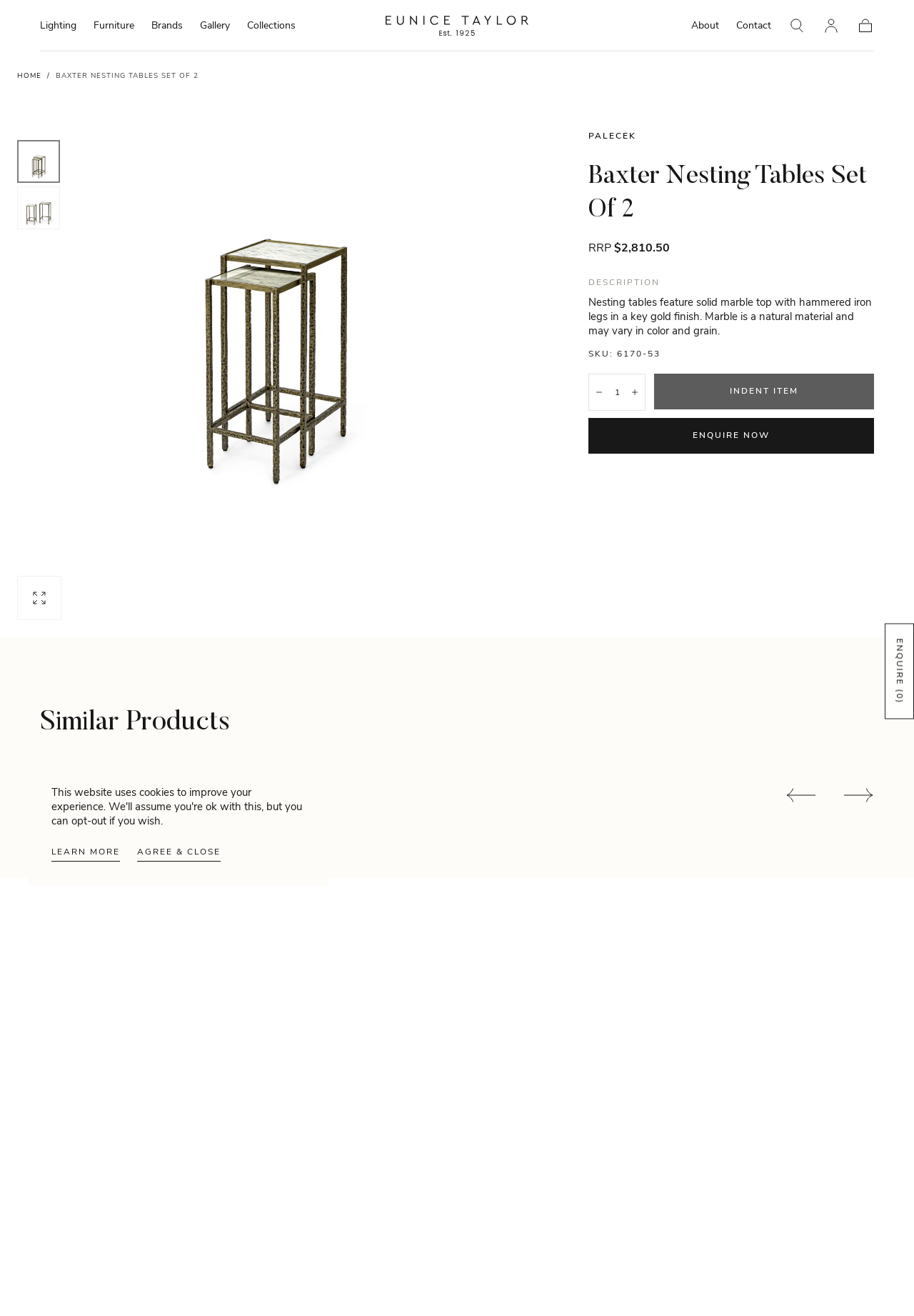Locate the bounding box coordinates of the clickable area needed to fulfill the instruction: "Enquire about the product".

[0.644, 0.317, 0.956, 0.345]